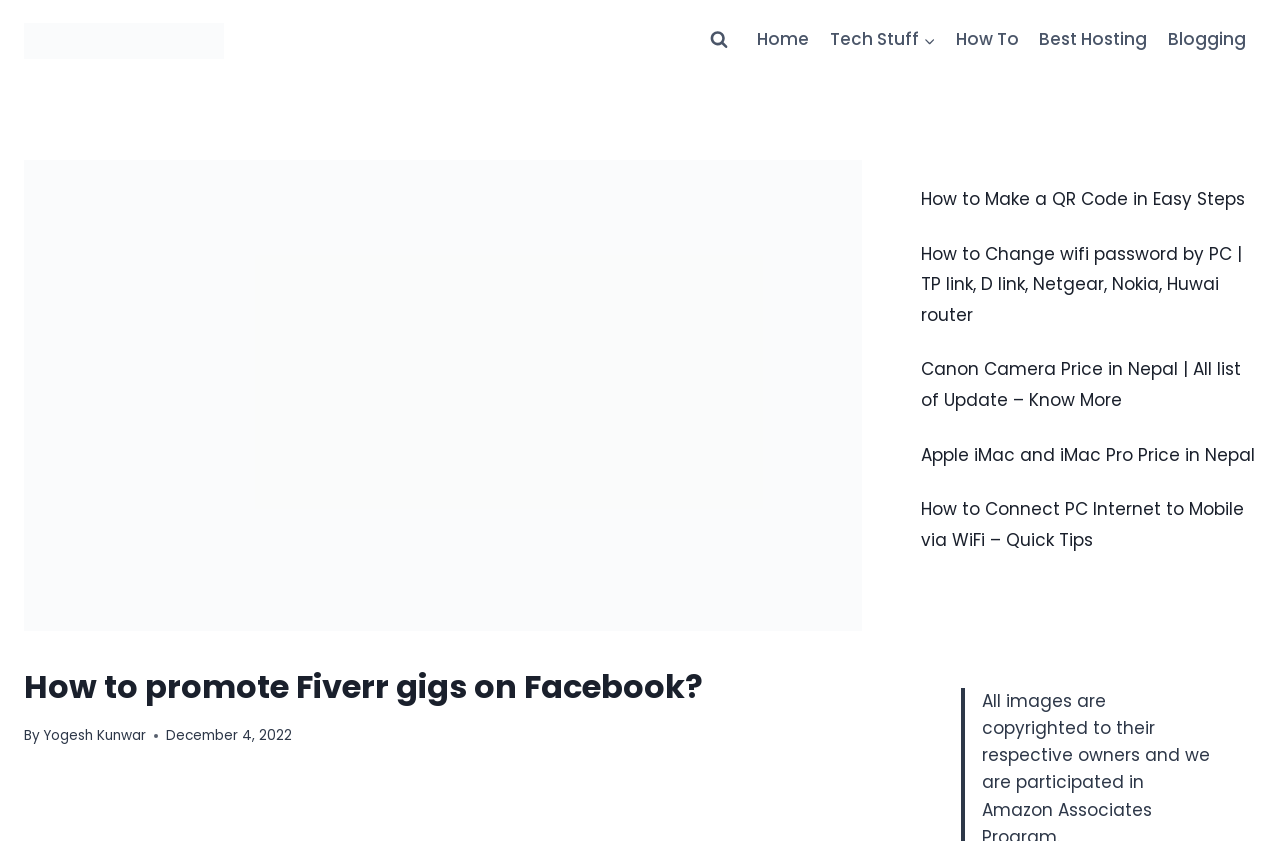Specify the bounding box coordinates for the region that must be clicked to perform the given instruction: "Click on the Kunwar lab link".

[0.019, 0.027, 0.175, 0.07]